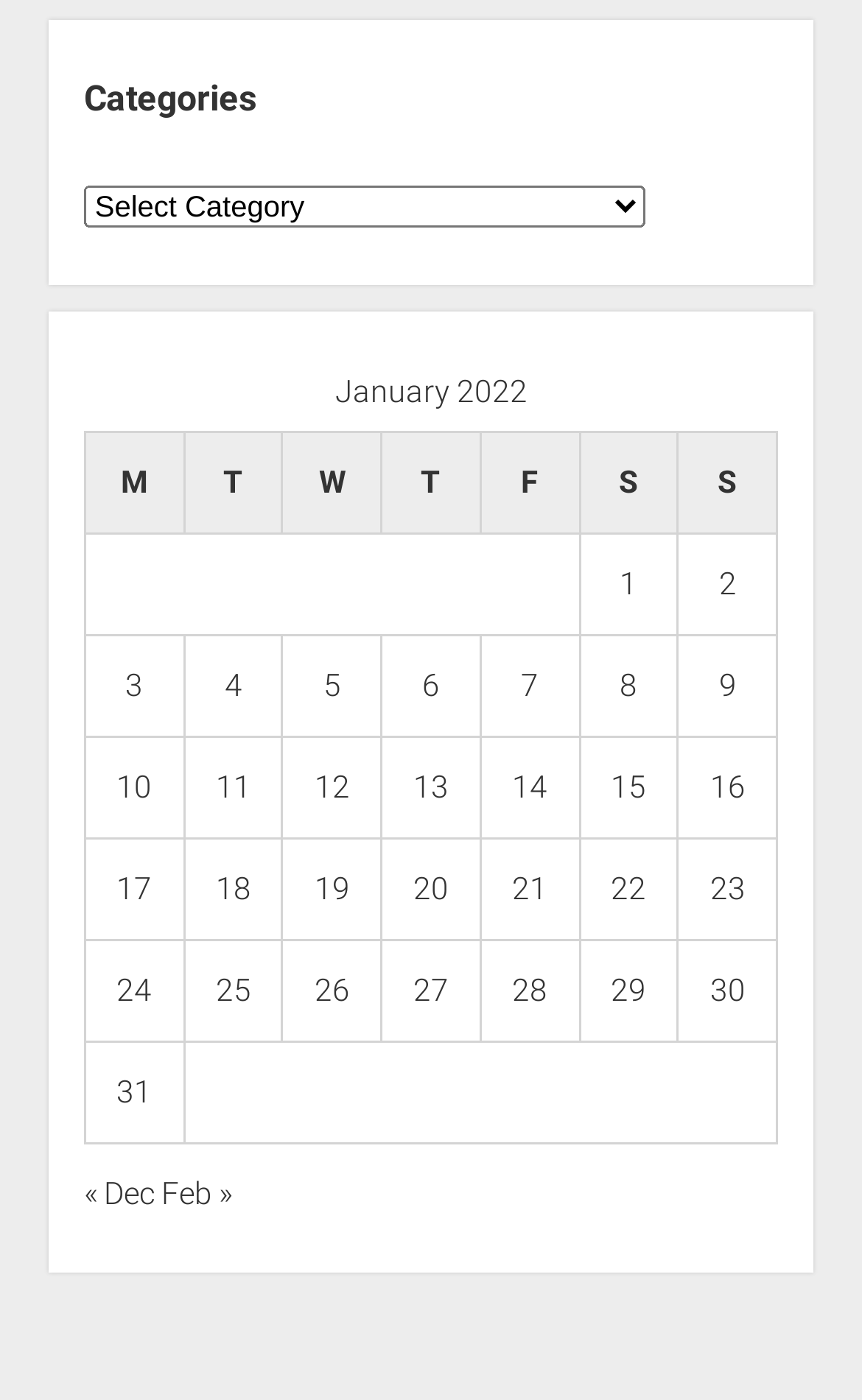Find the bounding box coordinates for the UI element that matches this description: "Feb »".

[0.187, 0.84, 0.269, 0.865]